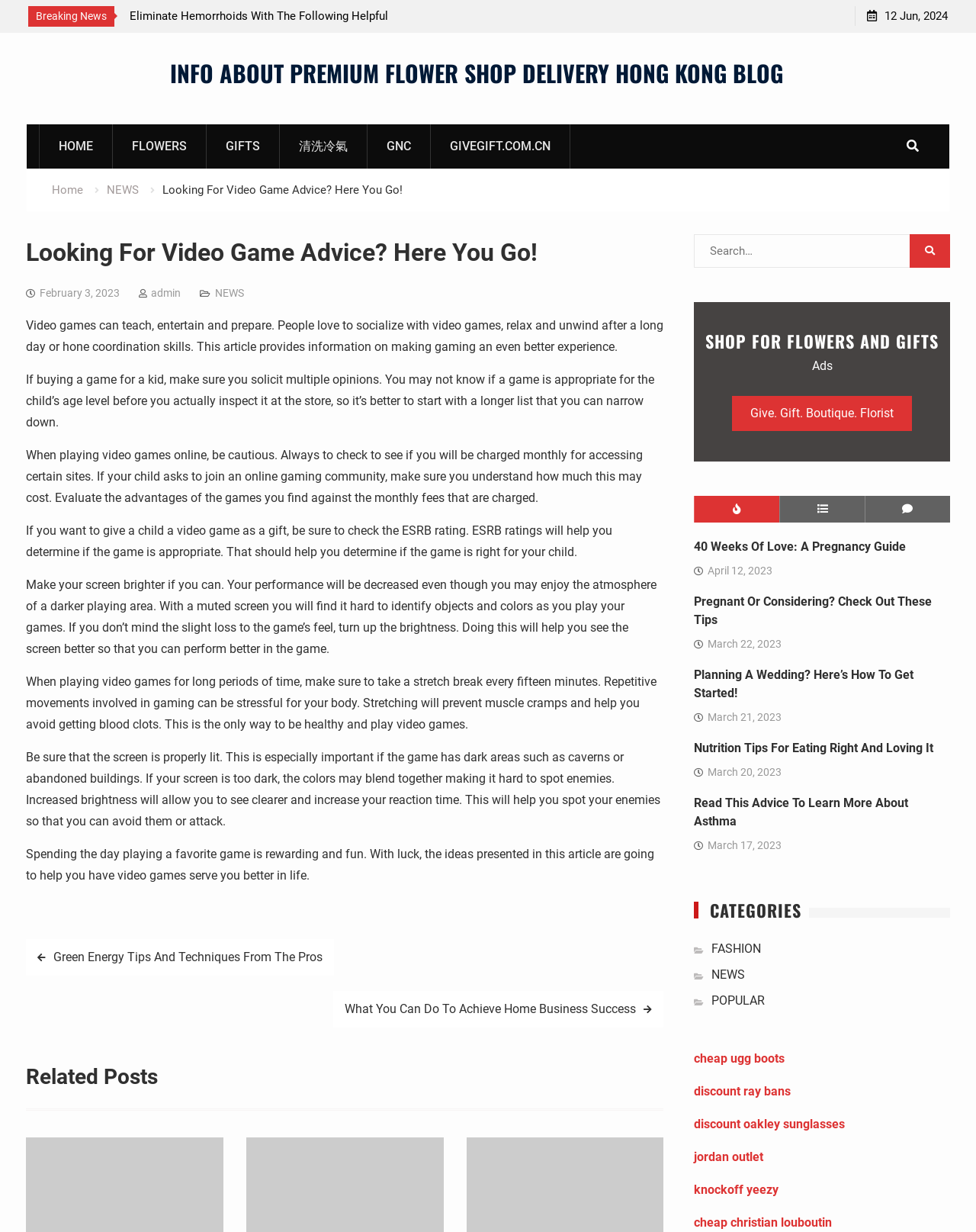Identify the primary heading of the webpage and provide its text.

Looking For Video Game Advice? Here You Go!